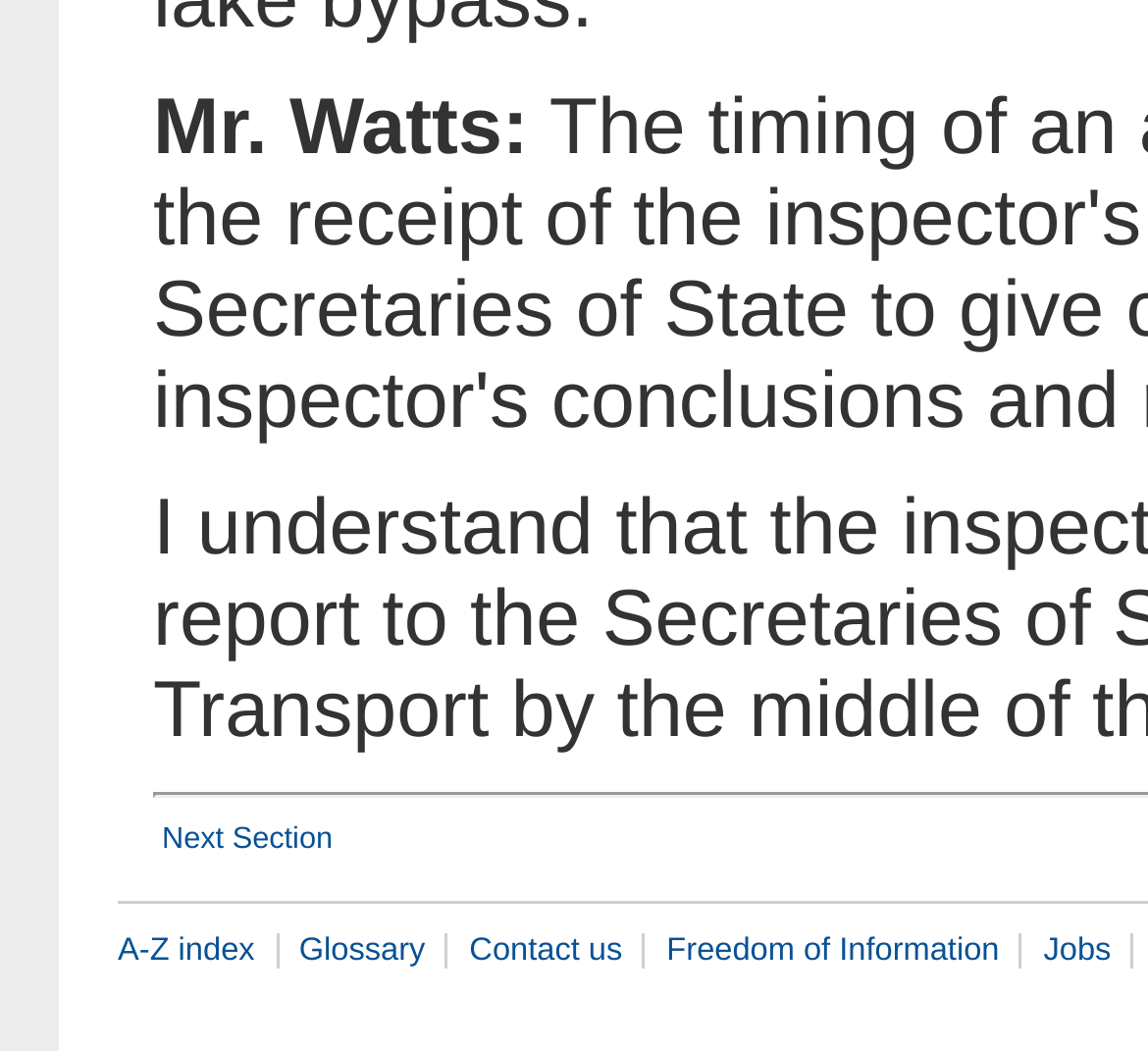Locate the bounding box coordinates of the UI element described by: "Freedom of Information". Provide the coordinates as four float numbers between 0 and 1, formatted as [left, top, right, bottom].

[0.563, 0.889, 0.888, 0.922]